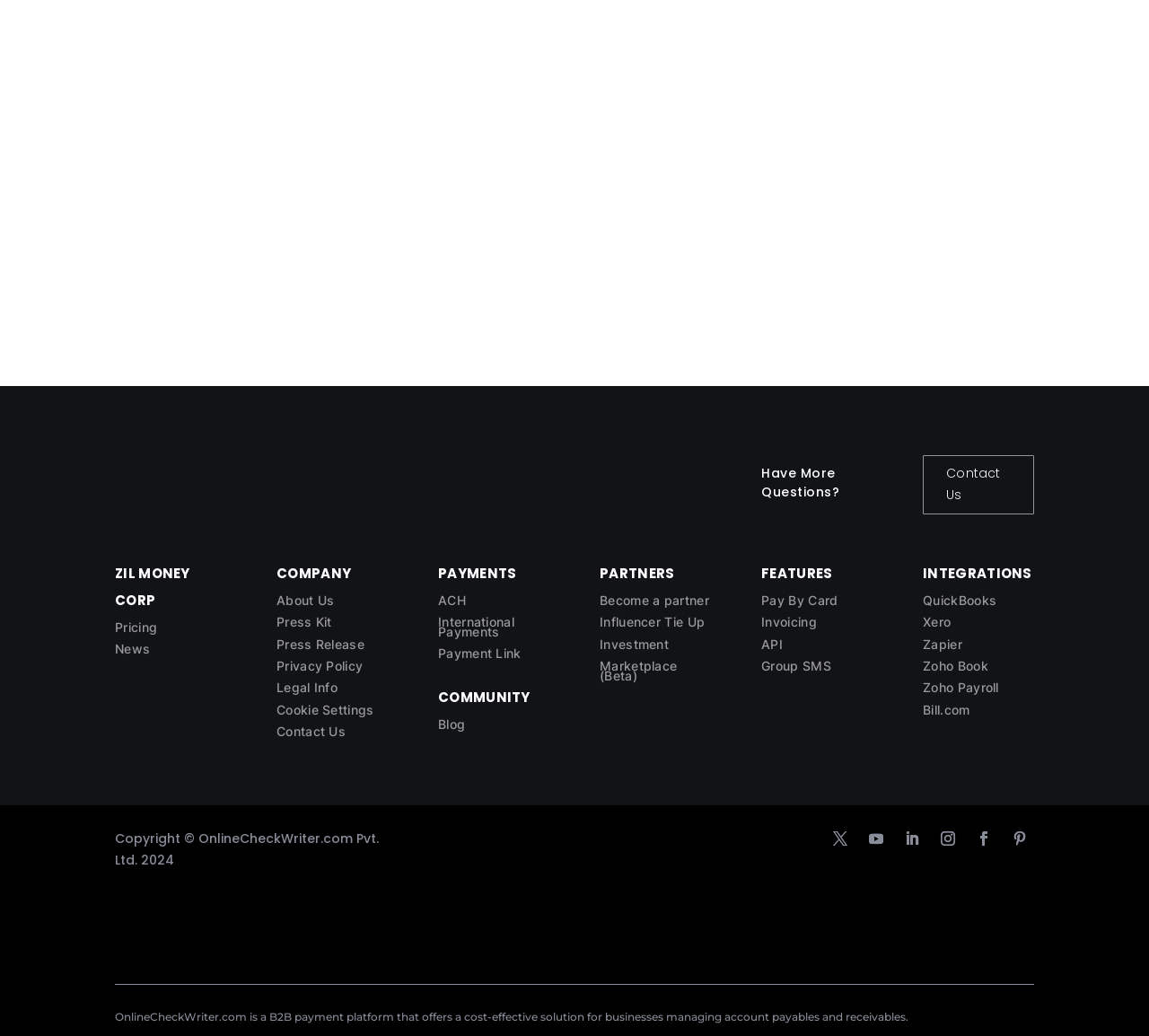Identify the bounding box coordinates of the area that should be clicked in order to complete the given instruction: "Click QUICKBOOKS ERROR MESSAGE H303". The bounding box coordinates should be four float numbers between 0 and 1, i.e., [left, top, right, bottom].

None